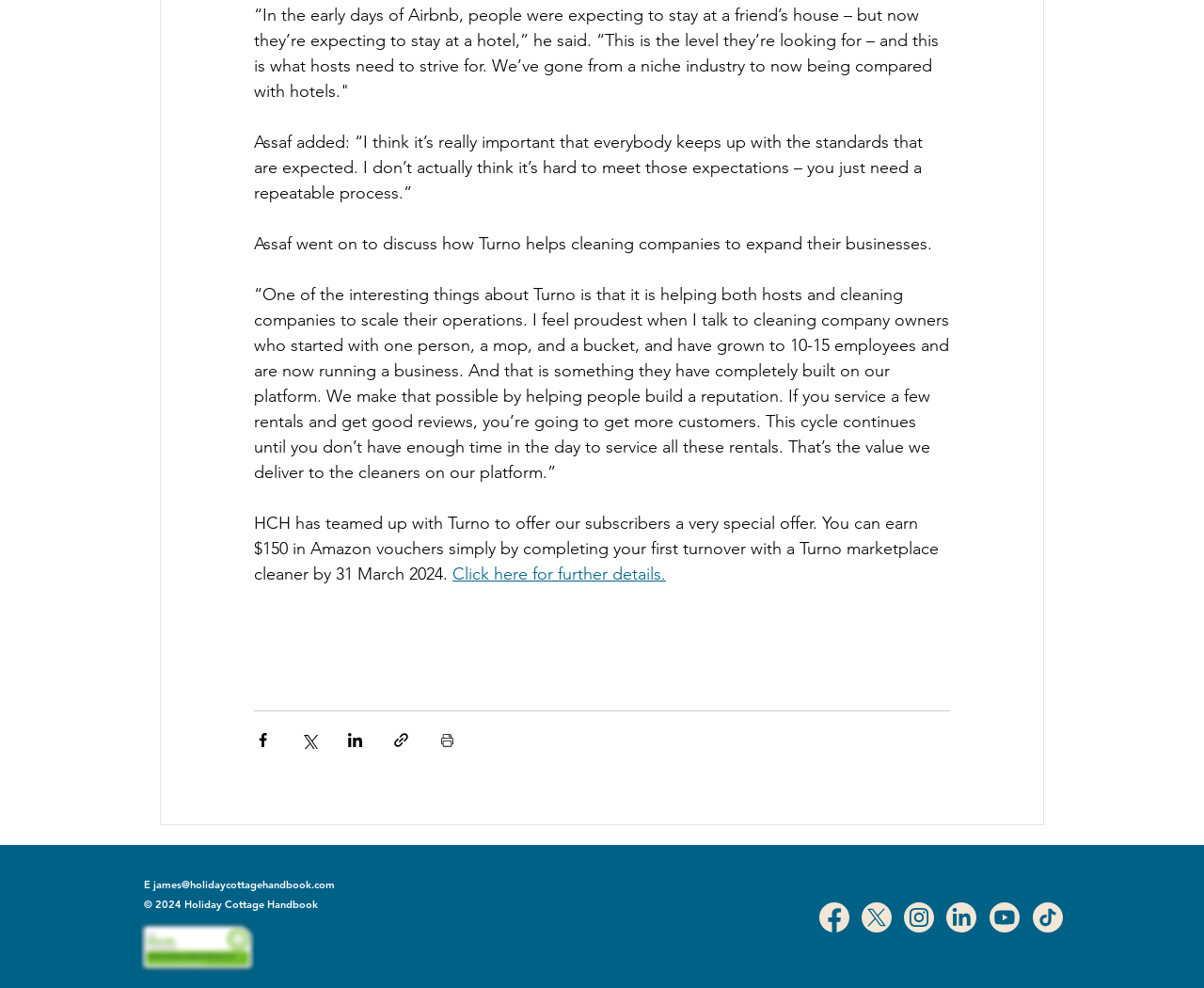Specify the bounding box coordinates for the region that must be clicked to perform the given instruction: "Click the link to get further details about the offer".

[0.376, 0.571, 0.553, 0.592]